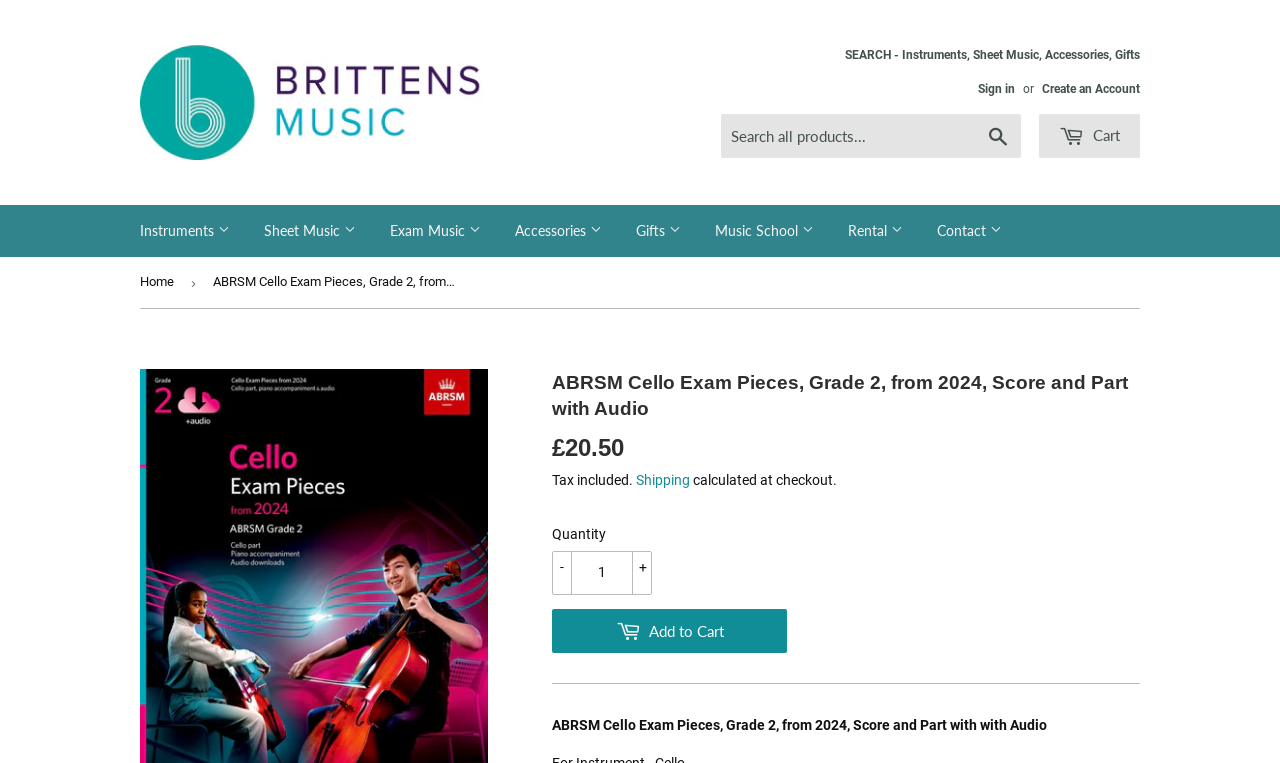Please identify the bounding box coordinates of the clickable element to fulfill the following instruction: "Search all products". The coordinates should be four float numbers between 0 and 1, i.e., [left, top, right, bottom].

[0.563, 0.15, 0.798, 0.208]